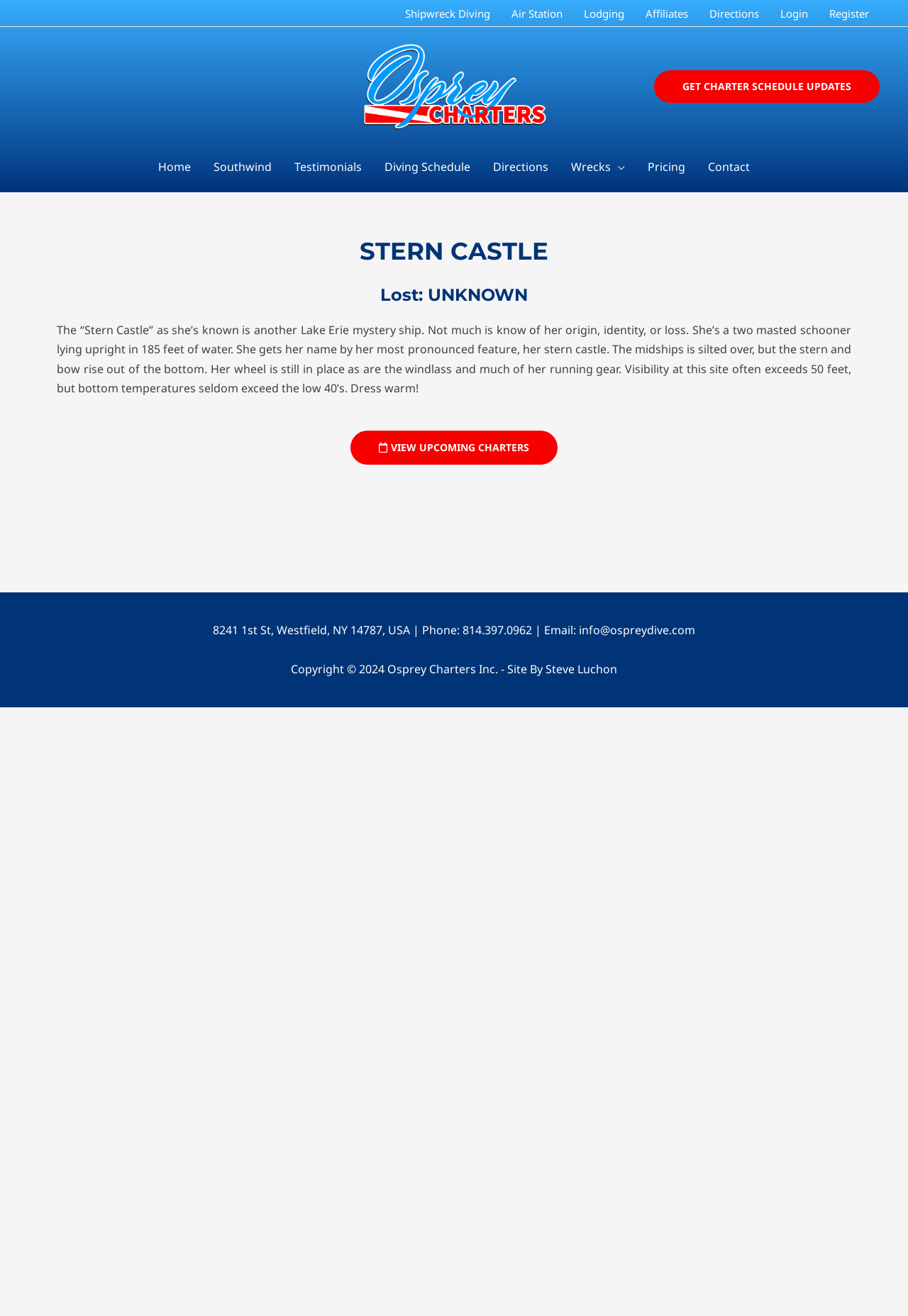Give a detailed overview of the webpage's appearance and contents.

The webpage is about Stern Castle, a shipwreck diving site, and Osprey Charters Inc., a company that offers charter services. At the top of the page, there is a navigation menu with links to various sections of the website, including Shipwreck Diving, Air Station, Lodging, Affiliates, Directions, Login, and Register. 

Below the navigation menu, there is a logo of Osprey Charters Inc. and a link to the company's website. On the right side of the logo, there is a call-to-action link to get charter schedule updates.

The main content of the page is divided into two sections. The top section has a navigation menu with links to Home, Southwind, Testimonials, Diving Schedule, Directions, Pricing, and Contact. Below this menu, there is a heading that reads "STERN CASTLE" and a subheading that reads "Lost: UNKNOWN". 

The main content of the page describes the Stern Castle shipwreck, including its history, features, and diving conditions. There is also a link to view upcoming charters. 

At the bottom of the page, there is a footer section with contact information, including an address, phone number, and email address. Additionally, there is a copyright notice that reads "Copyright © 2024 Osprey Charters Inc. - Site By Steve Luchon".